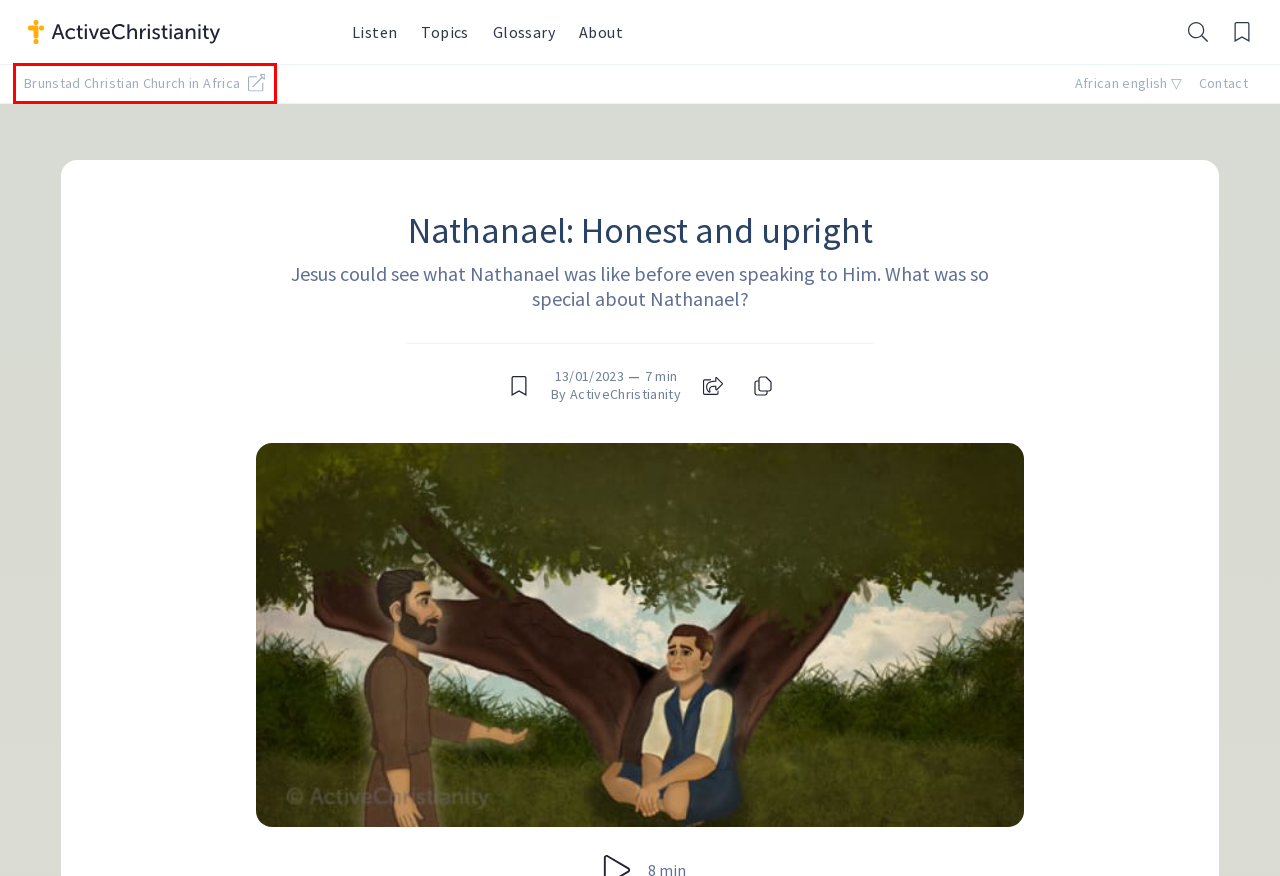With the provided webpage screenshot containing a red bounding box around a UI element, determine which description best matches the new webpage that appears after clicking the selected element. The choices are:
A. ¿Qué podemos aprender de Natanael en la Biblia? Juan 1:47.
B. Nathanaeli: Mwaminifu na mnyoofu - Yohana 1:47
C. Nathanael : Honnête et droit - Jean 1:47
D. Nathanaël : intègre et droit – Jean 1, 47
E. Home - Brunstad Christian Church in Africa
F. Нафанаил. Честный и искренний. Иоанна 1:47
G. Natanael: honesto e reto - João 1:47.
H. Natanaele: onesto e retto – Giovanni 1:47

E